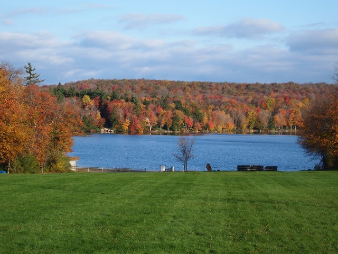What is the color of the lawn in the foreground?
Look at the image and provide a detailed response to the question.

The caption describes the 'lush green lawn that gently slopes down to the water's edge', implying that the lawn is a vibrant green color.